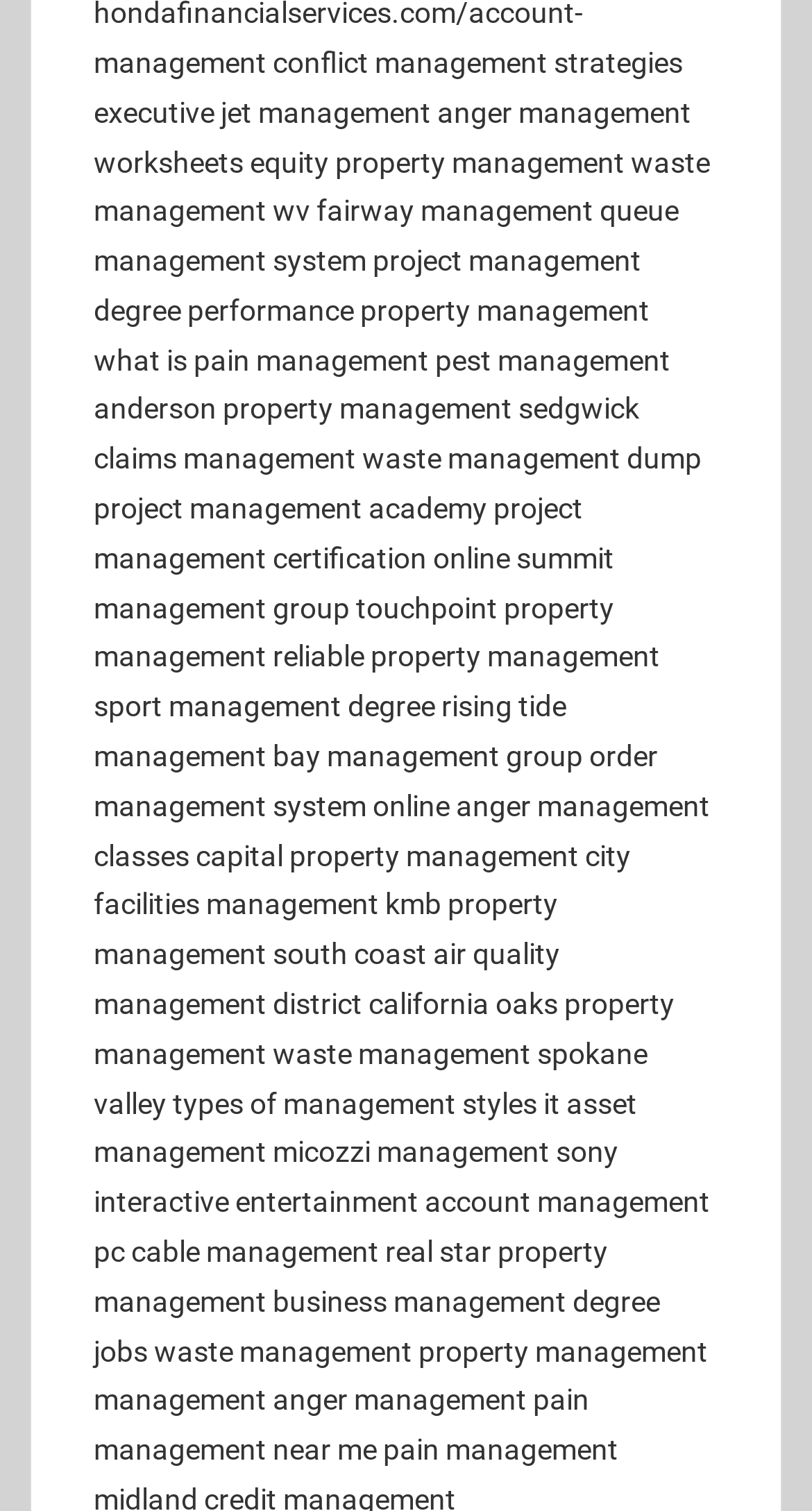Identify the bounding box coordinates necessary to click and complete the given instruction: "visit executive jet management".

[0.115, 0.063, 0.531, 0.085]